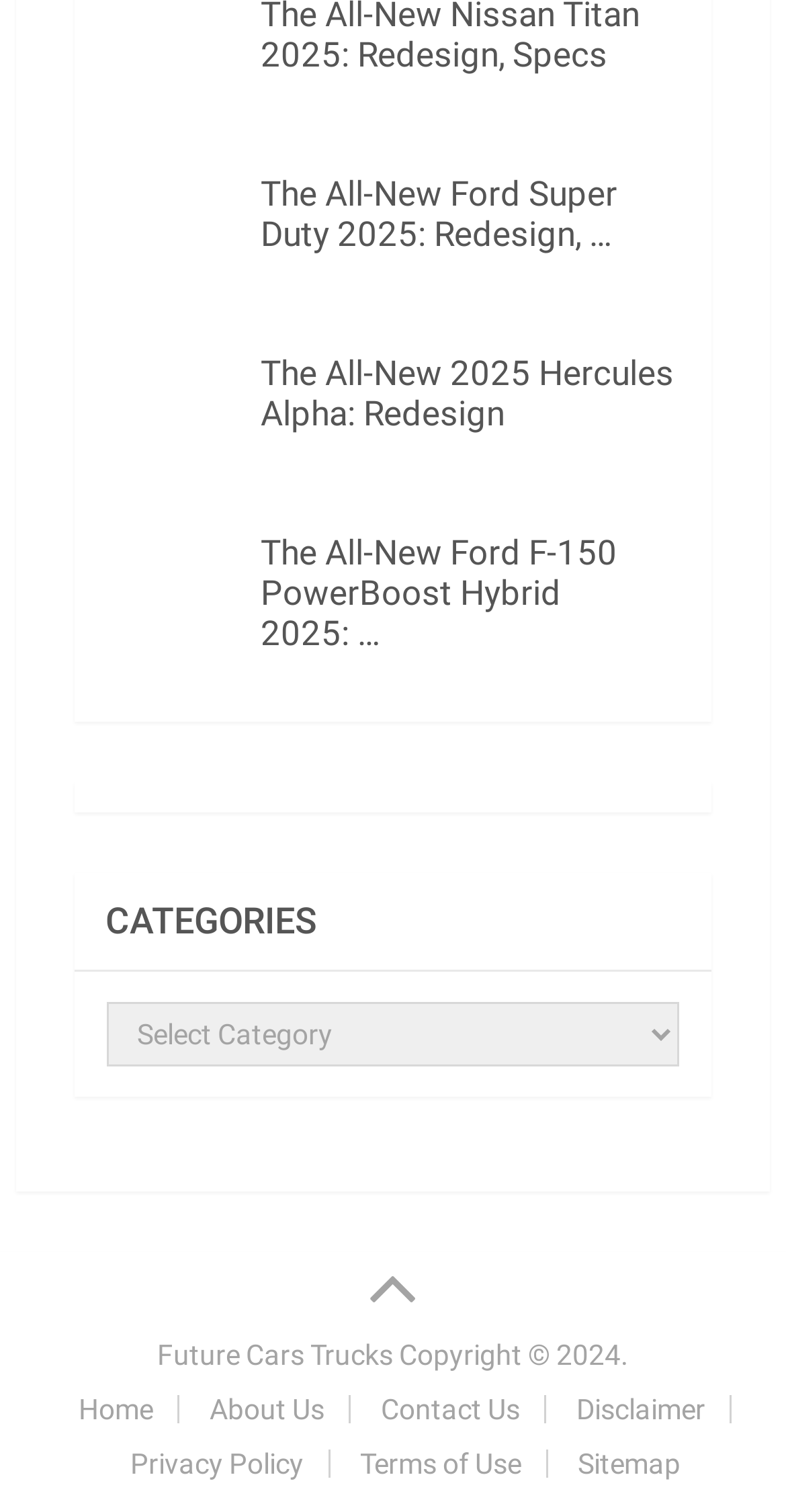Respond to the question below with a single word or phrase:
How many car models are displayed on the page?

4